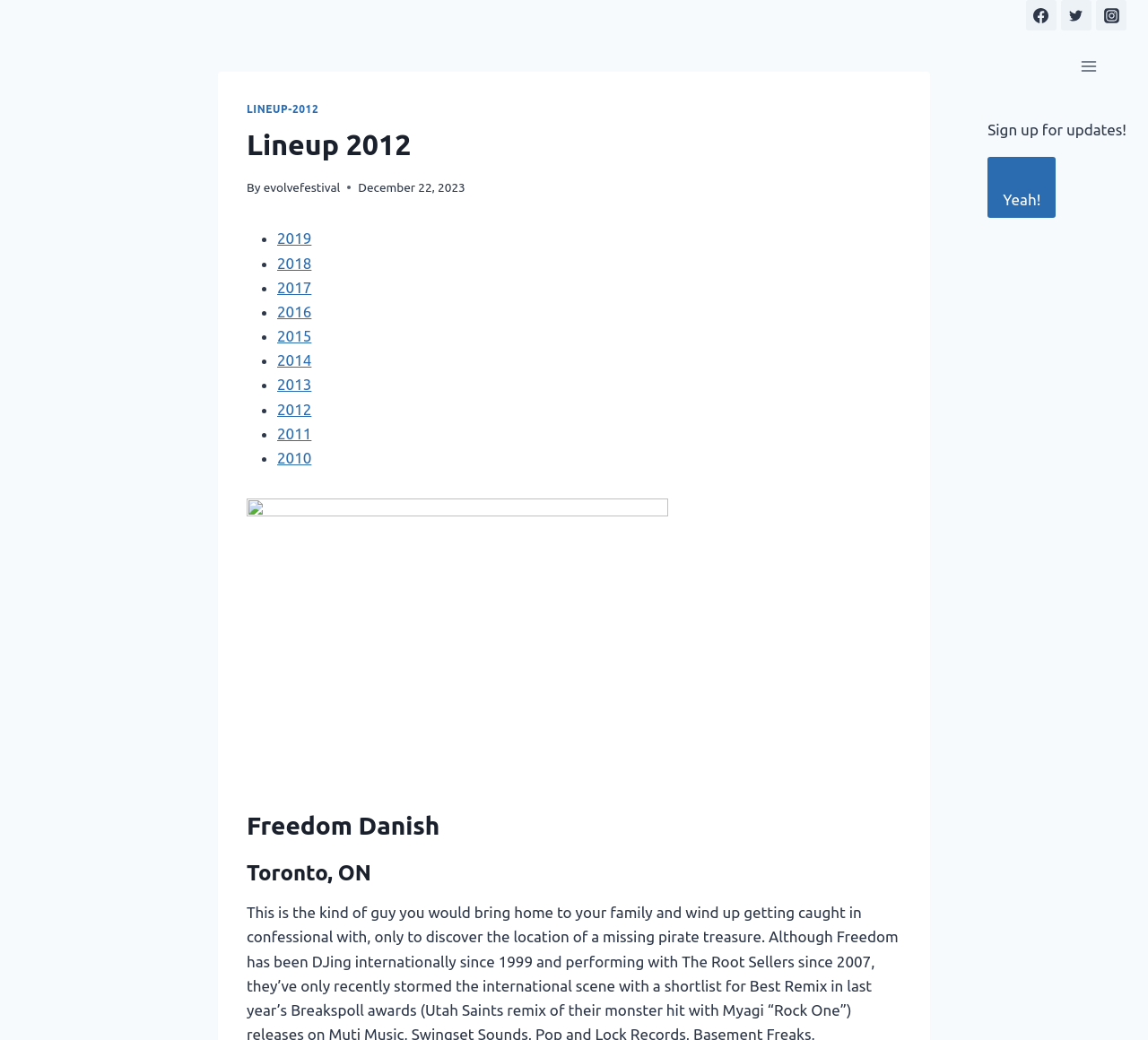Determine the bounding box coordinates for the area you should click to complete the following instruction: "Click on the Facebook link".

[0.894, 0.0, 0.92, 0.029]